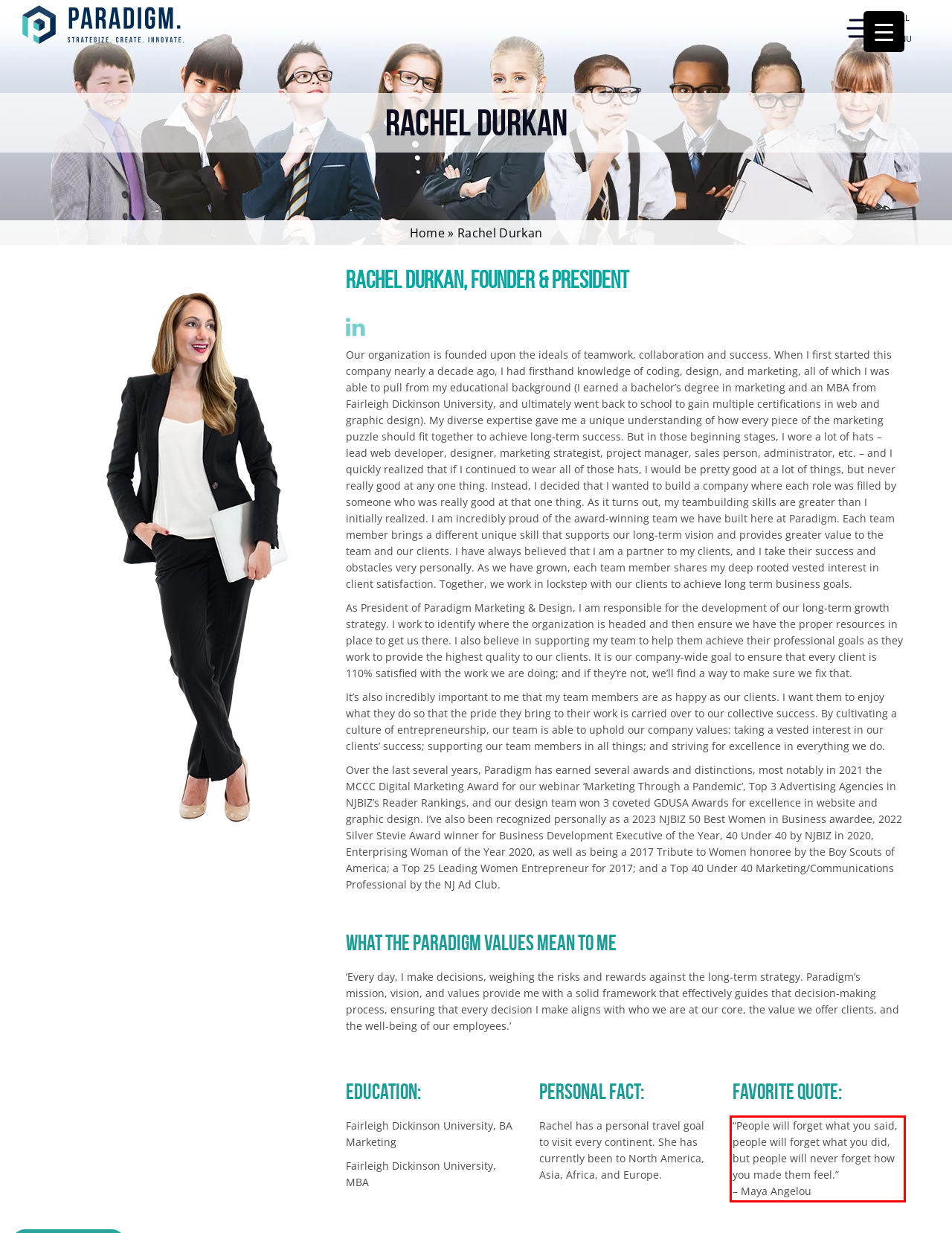Please identify the text within the red rectangular bounding box in the provided webpage screenshot.

“People will forget what you said, people will forget what you did, but people will never forget how you made them feel.” – Maya Angelou